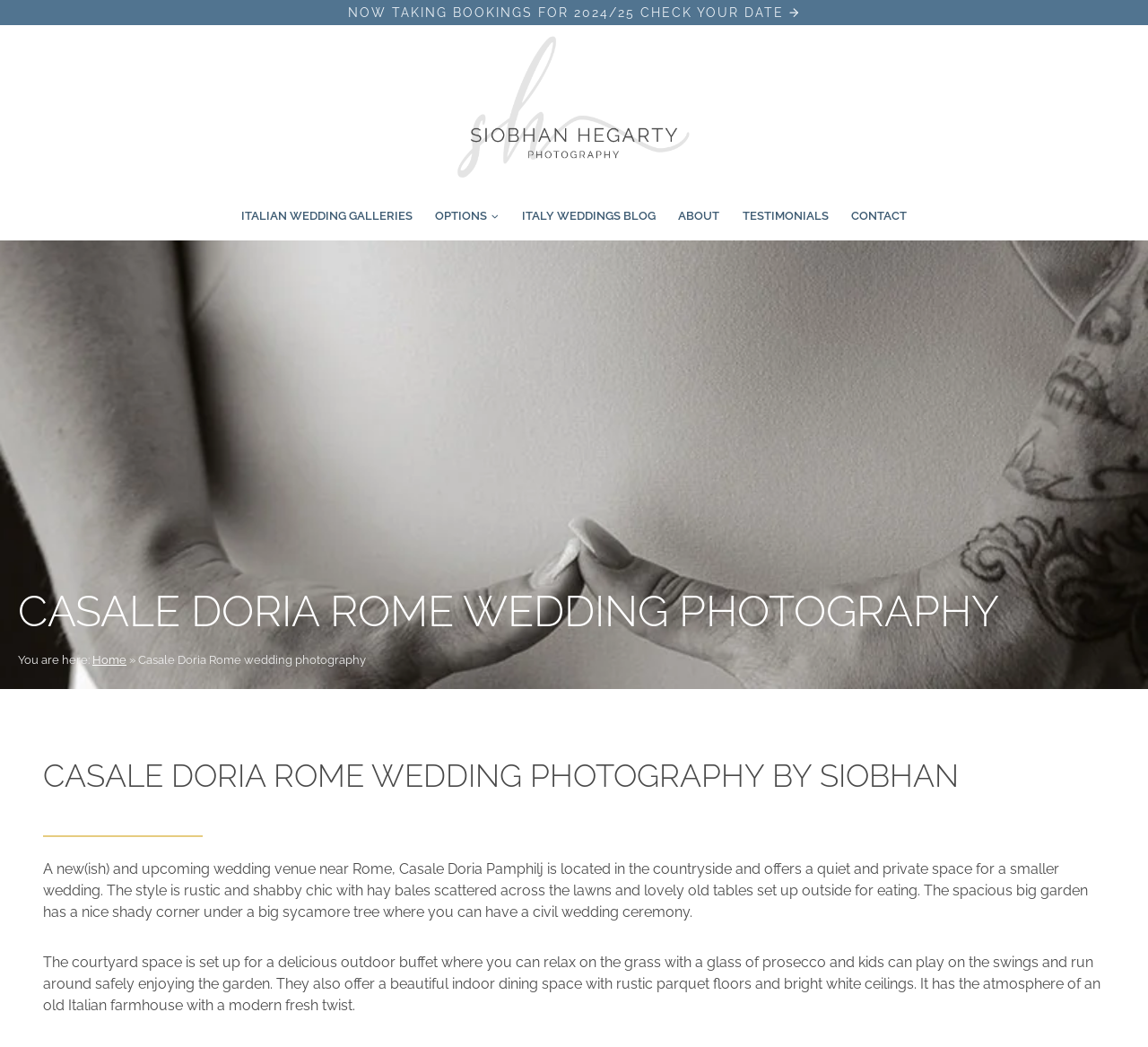Identify the bounding box coordinates of the specific part of the webpage to click to complete this instruction: "Read about Casale Doria Rome wedding photography".

[0.038, 0.822, 0.948, 0.879]